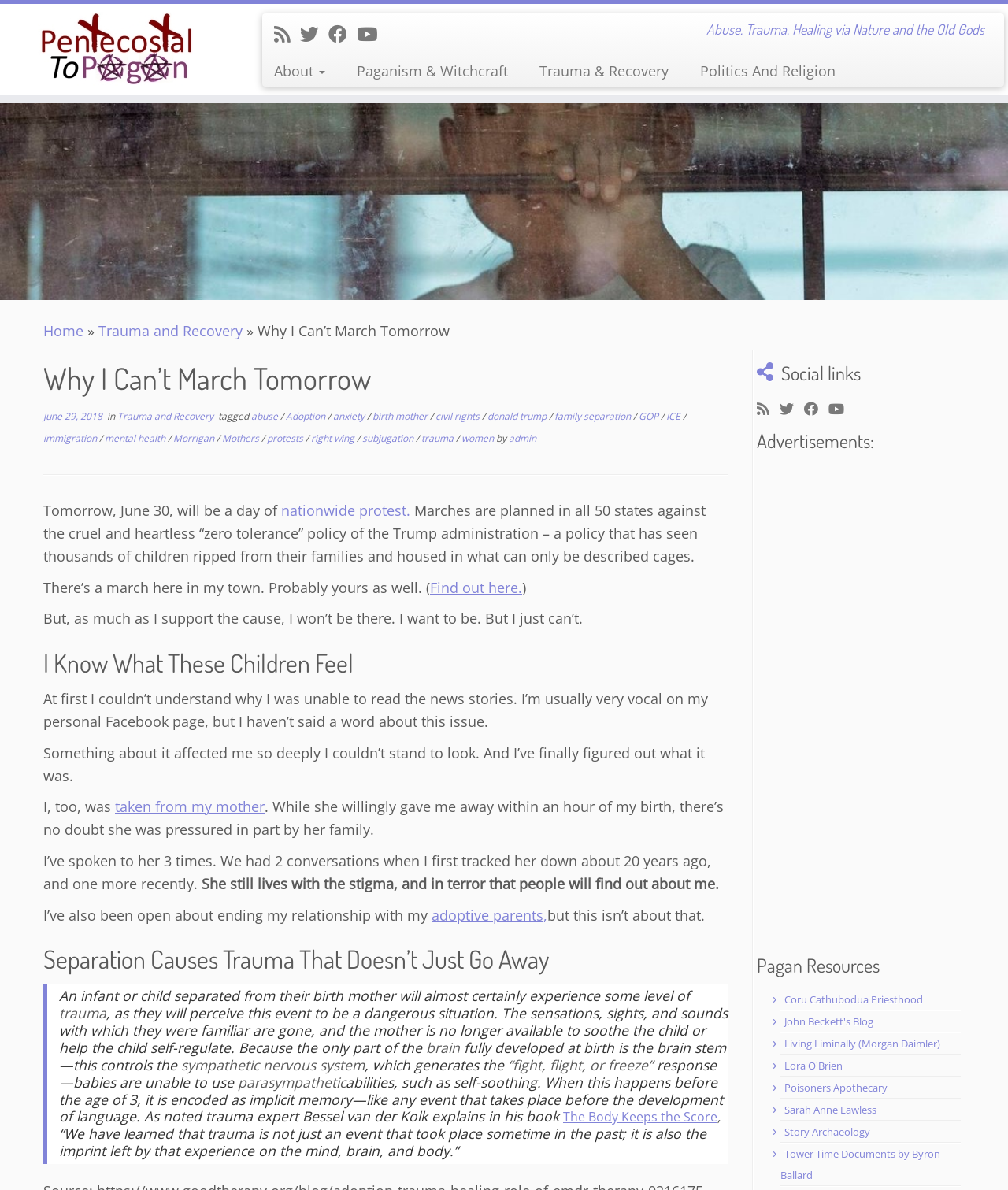Please specify the bounding box coordinates in the format (top-left x, top-left y, bottom-right x, bottom-right y), with all values as floating point numbers between 0 and 1. Identify the bounding box of the UI element described by: June 29, 2018

[0.043, 0.344, 0.102, 0.355]